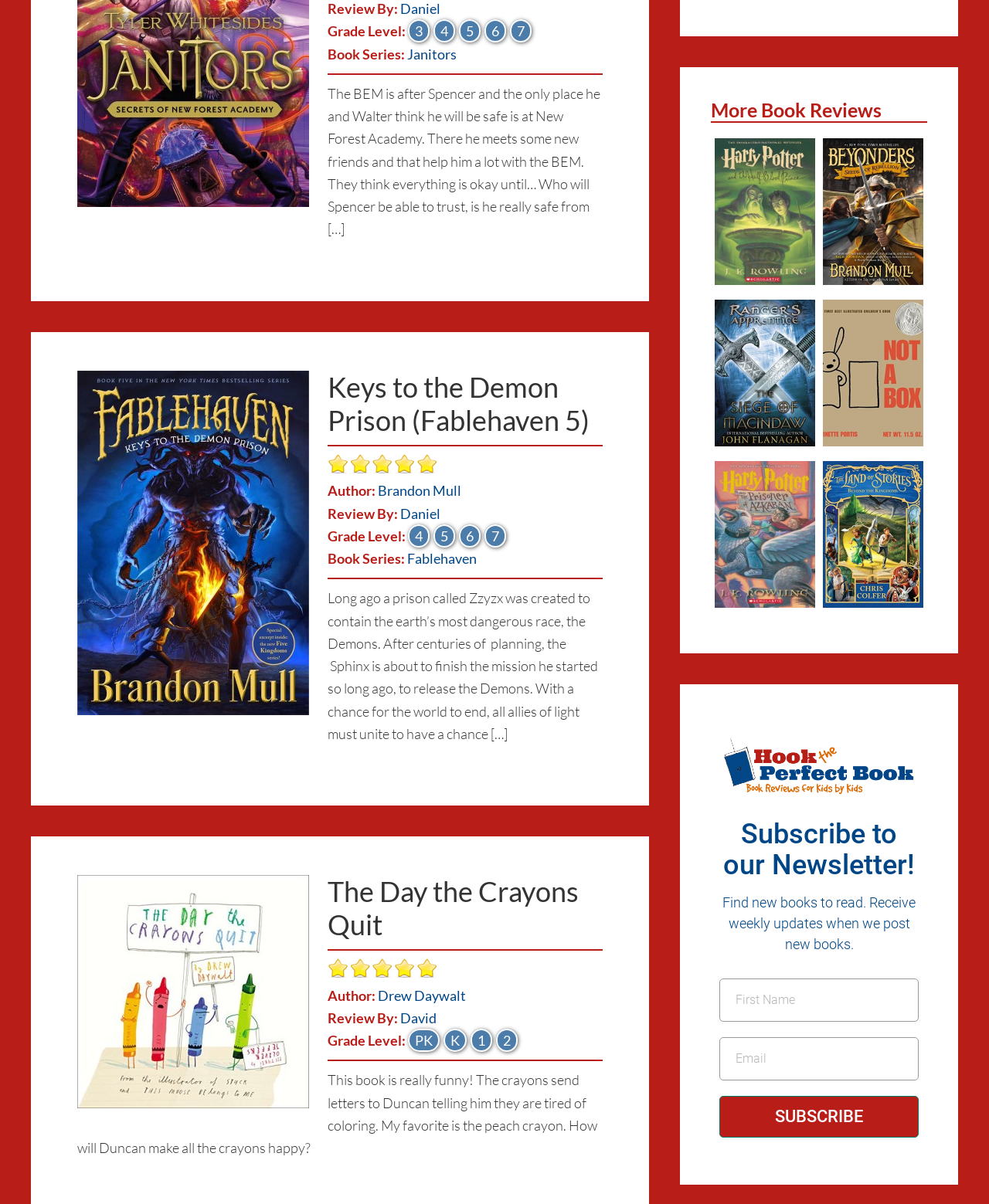Show the bounding box coordinates for the element that needs to be clicked to execute the following instruction: "Subscribe to the newsletter by clicking the 'SUBSCRIBE' button". Provide the coordinates in the form of four float numbers between 0 and 1, i.e., [left, top, right, bottom].

[0.727, 0.91, 0.929, 0.945]